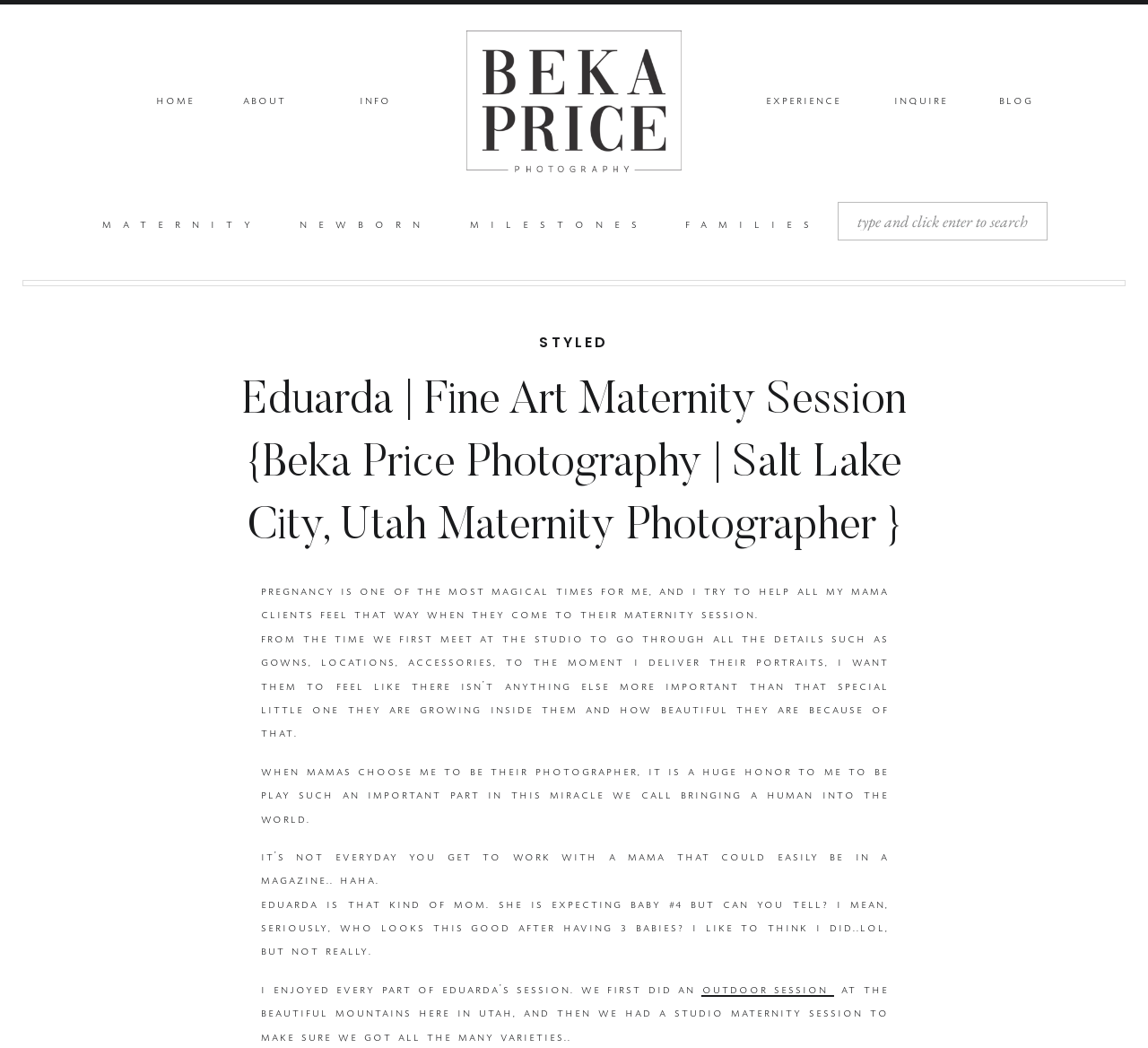Find and provide the bounding box coordinates for the UI element described with: "outdoor session".

[0.611, 0.933, 0.727, 0.953]